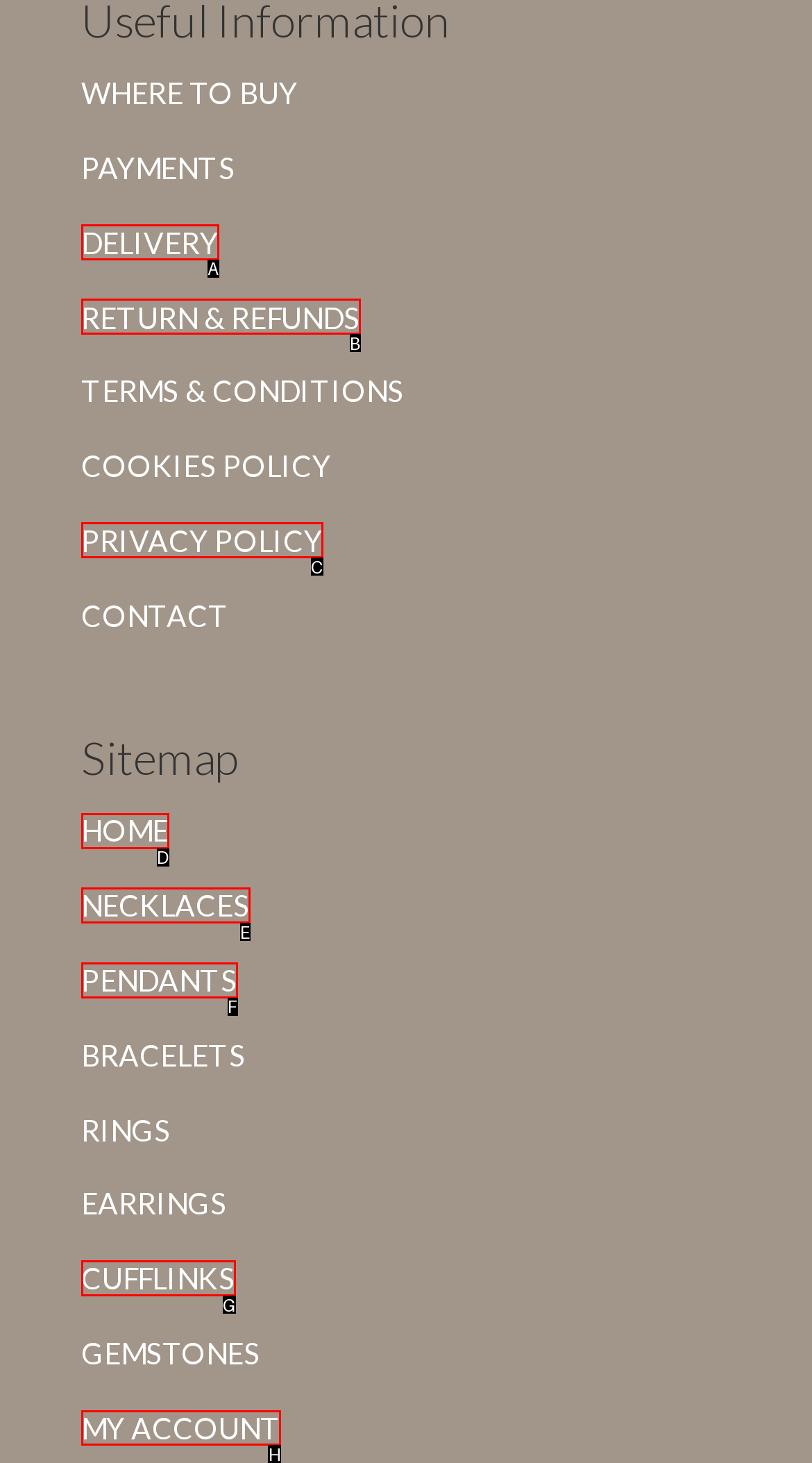Tell me the letter of the UI element I should click to accomplish the task: access my account based on the choices provided in the screenshot.

H